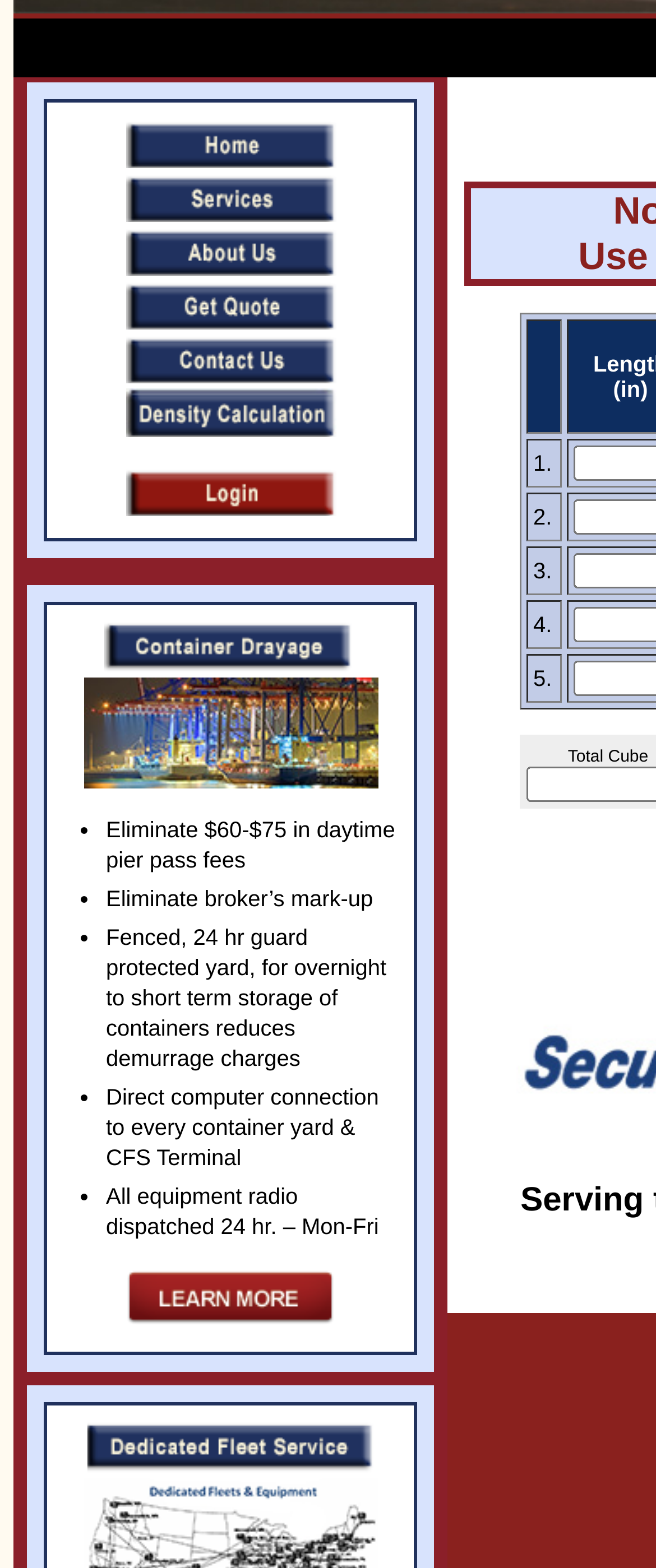Extract the bounding box of the UI element described as: "alt="Contact Us"".

[0.191, 0.316, 0.512, 0.332]